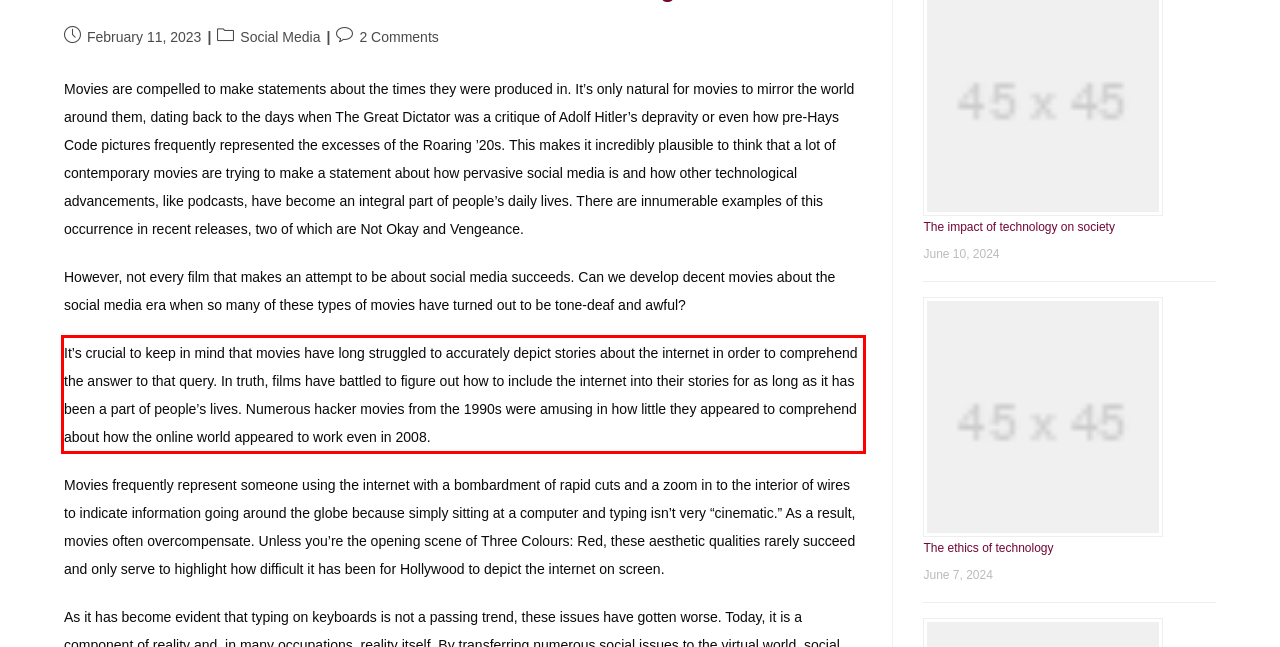Using the provided screenshot, read and generate the text content within the red-bordered area.

It’s crucial to keep in mind that movies have long struggled to accurately depict stories about the internet in order to comprehend the answer to that query. In truth, films have battled to figure out how to include the internet into their stories for as long as it has been a part of people’s lives. Numerous hacker movies from the 1990s were amusing in how little they appeared to comprehend about how the online world appeared to work even in 2008.